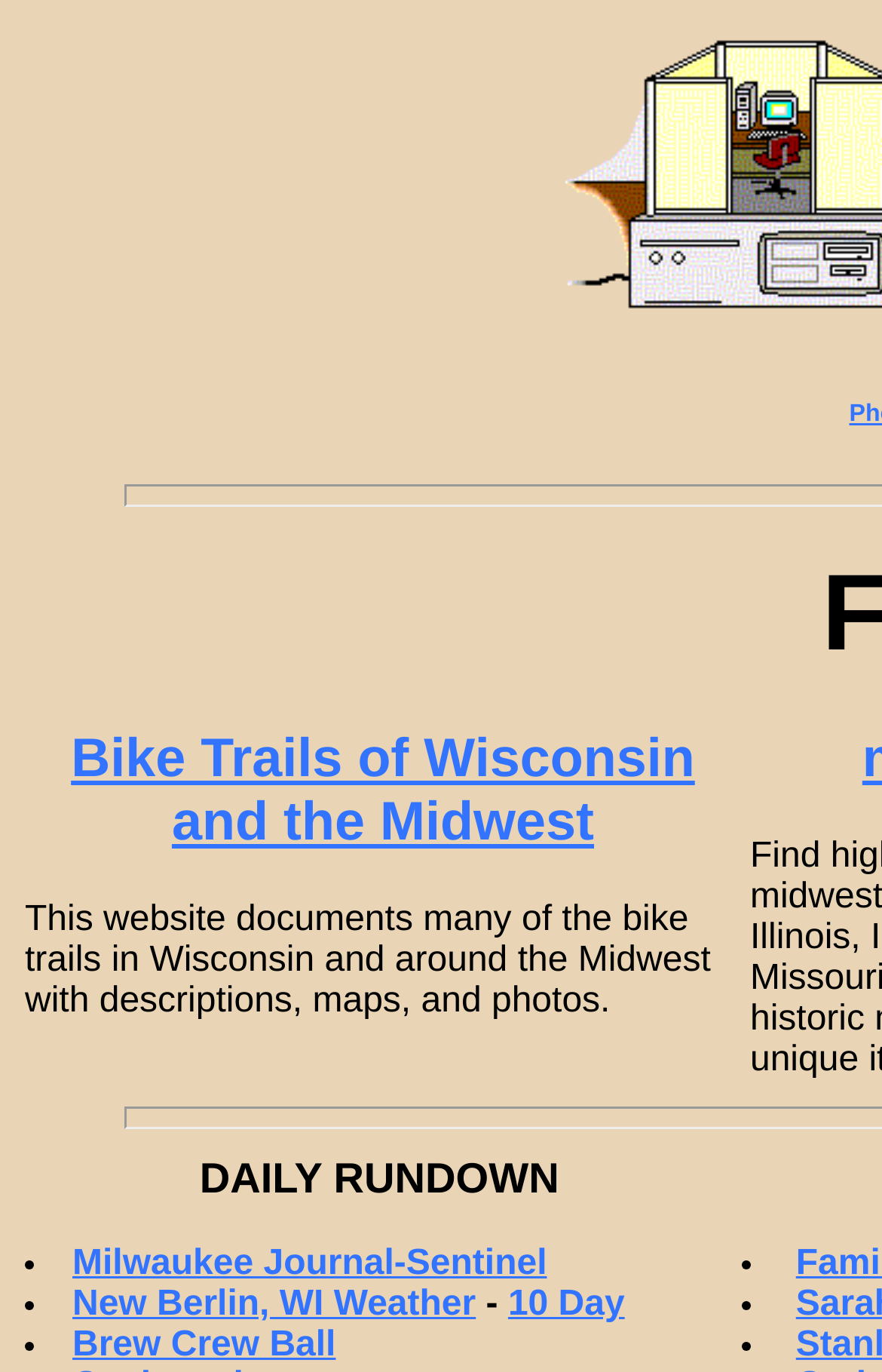What is the name of the newspaper mentioned?
Based on the image, give a one-word or short phrase answer.

Milwaukee Journal-Sentinel